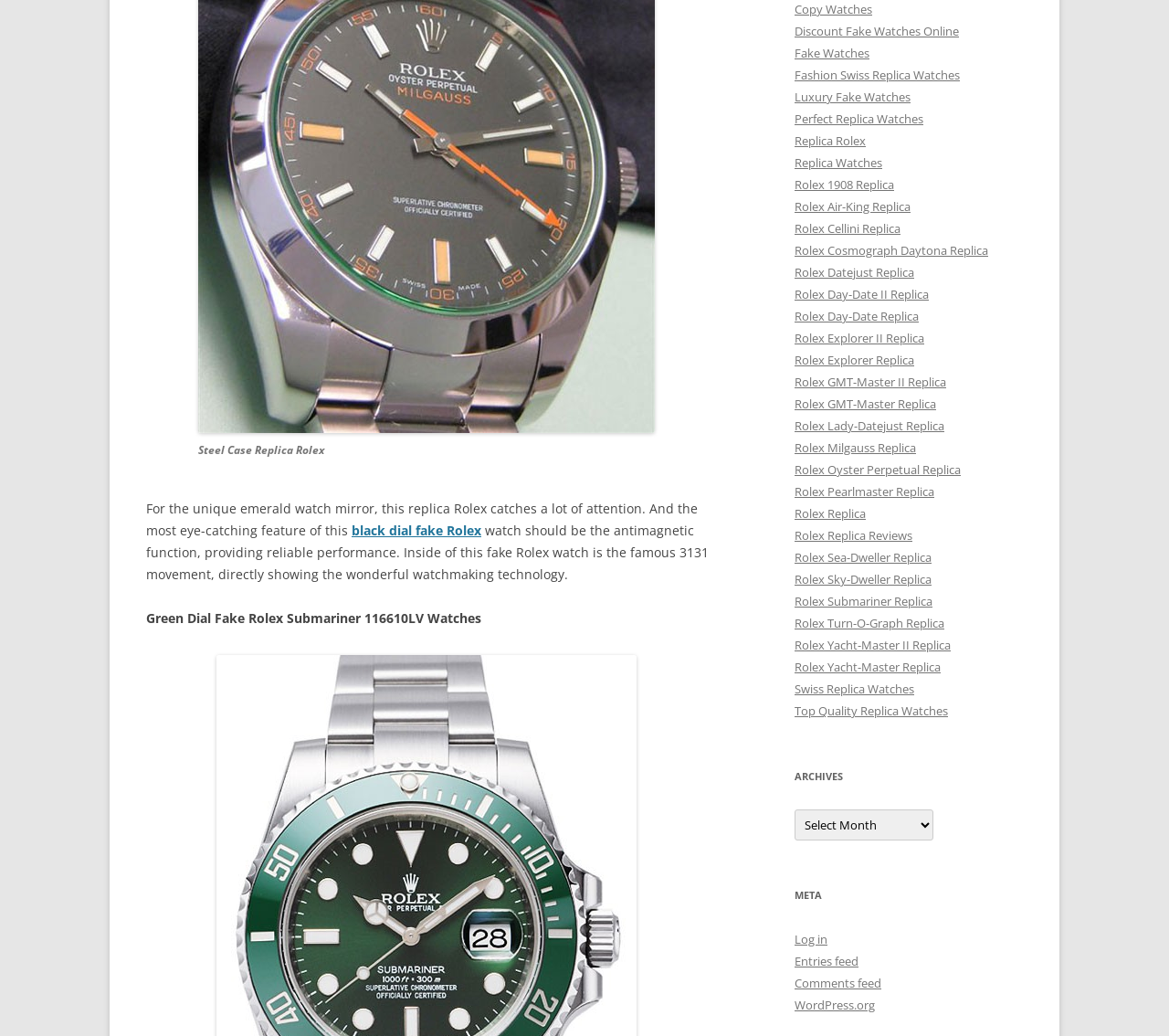What is the color of the dial of the fake Rolex watch? Based on the screenshot, please respond with a single word or phrase.

Green